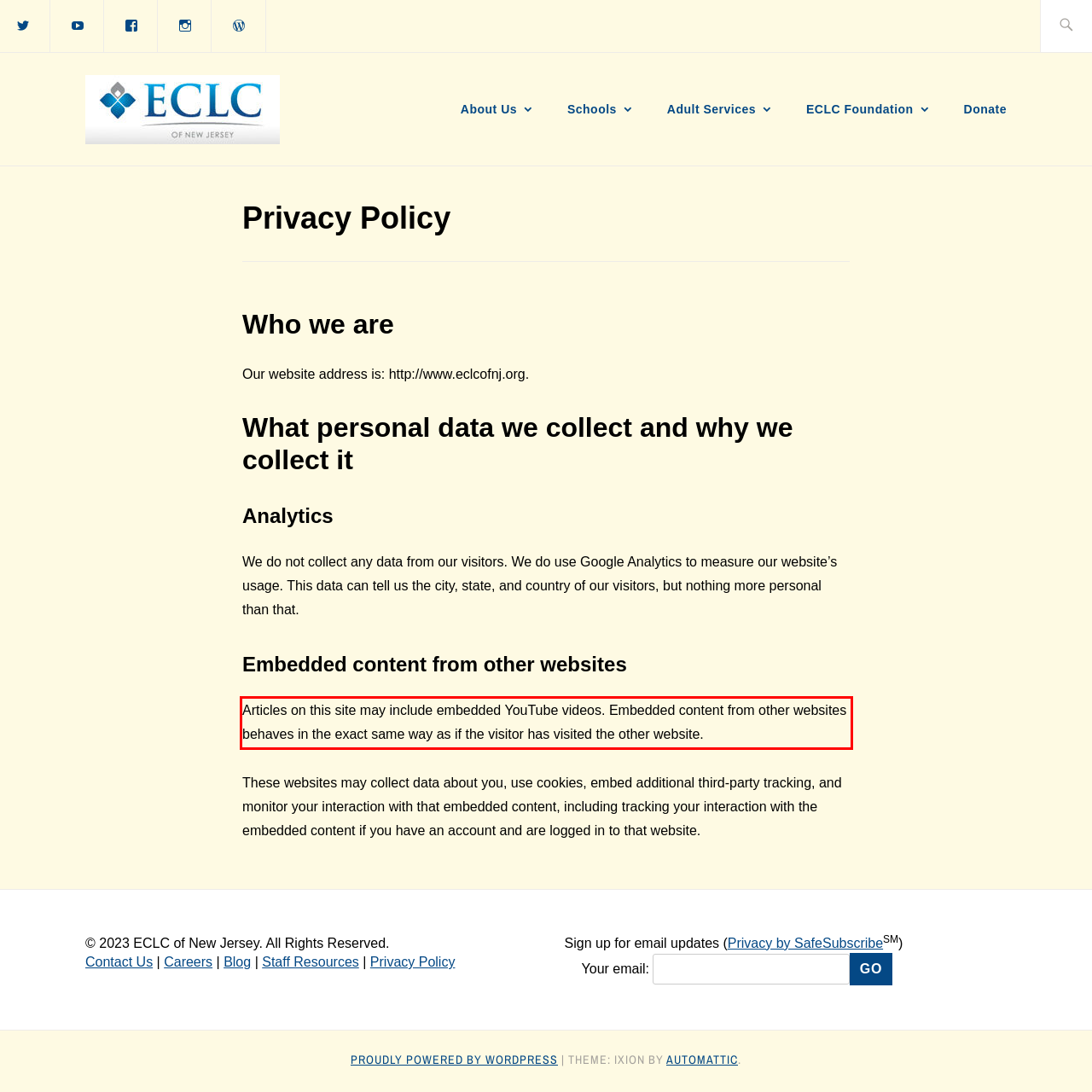Please examine the webpage screenshot containing a red bounding box and use OCR to recognize and output the text inside the red bounding box.

Articles on this site may include embedded YouTube videos. Embedded content from other websites behaves in the exact same way as if the visitor has visited the other website.